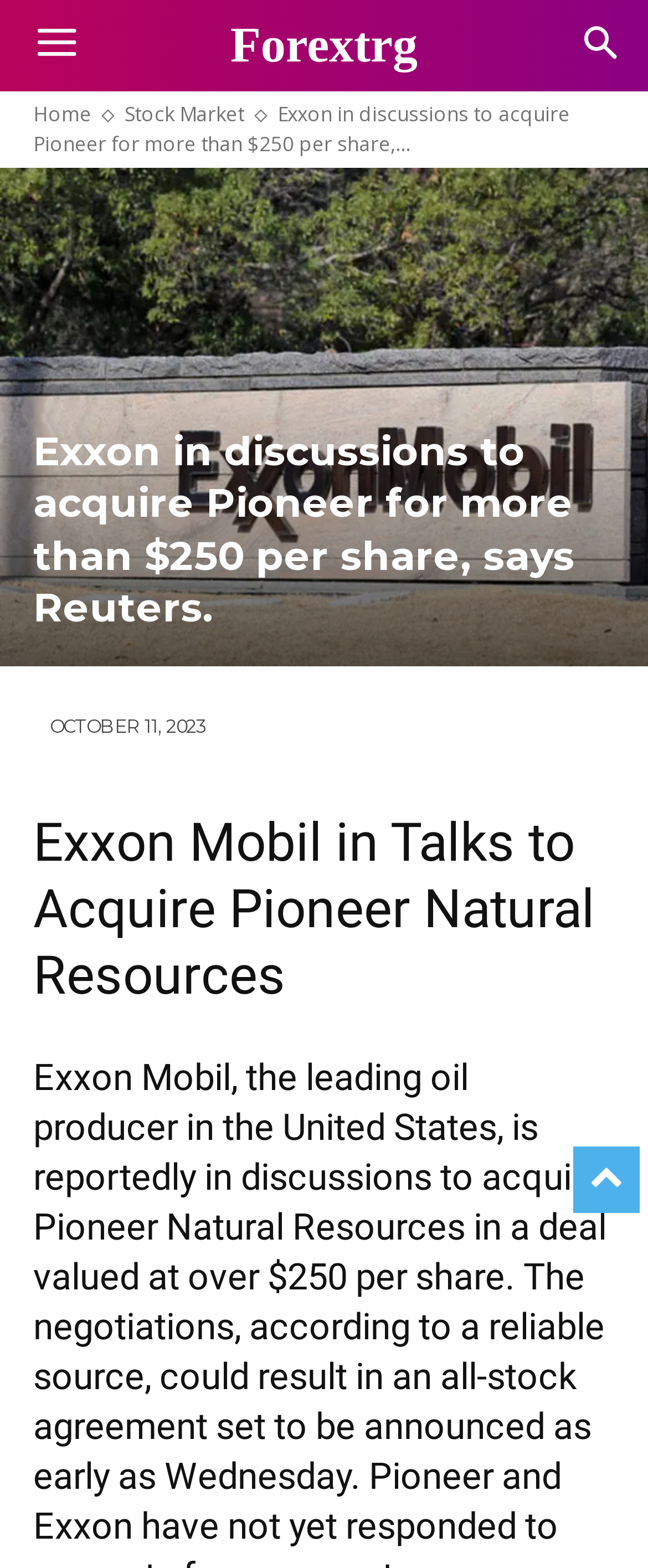Using the provided description: "Stock Market", find the bounding box coordinates of the corresponding UI element. The output should be four float numbers between 0 and 1, in the format [left, top, right, bottom].

[0.192, 0.064, 0.377, 0.082]